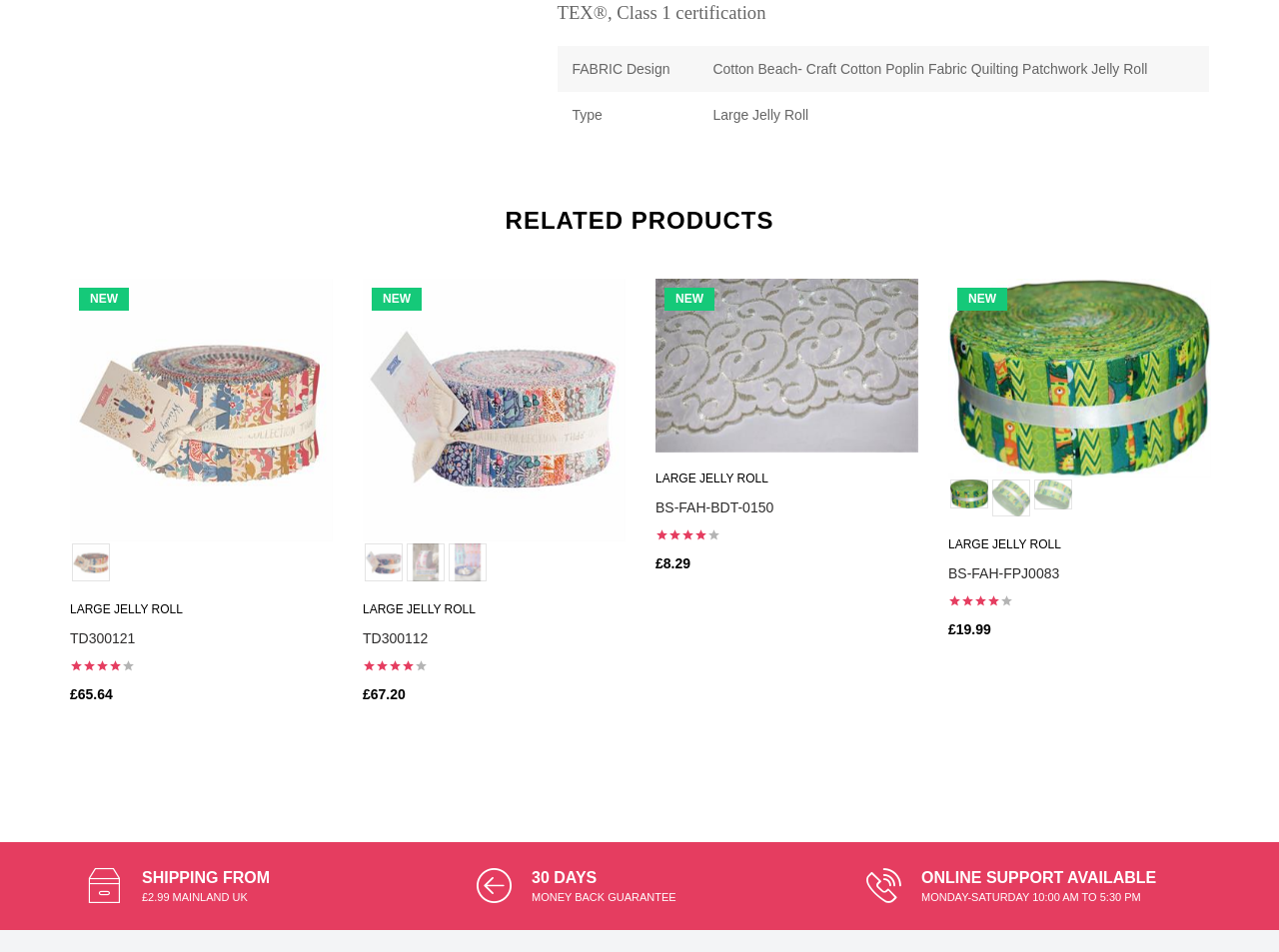Locate the bounding box of the UI element described by: "Shipping From £2.99 Mainland UK" in the given webpage screenshot.

[0.055, 0.885, 0.336, 0.977]